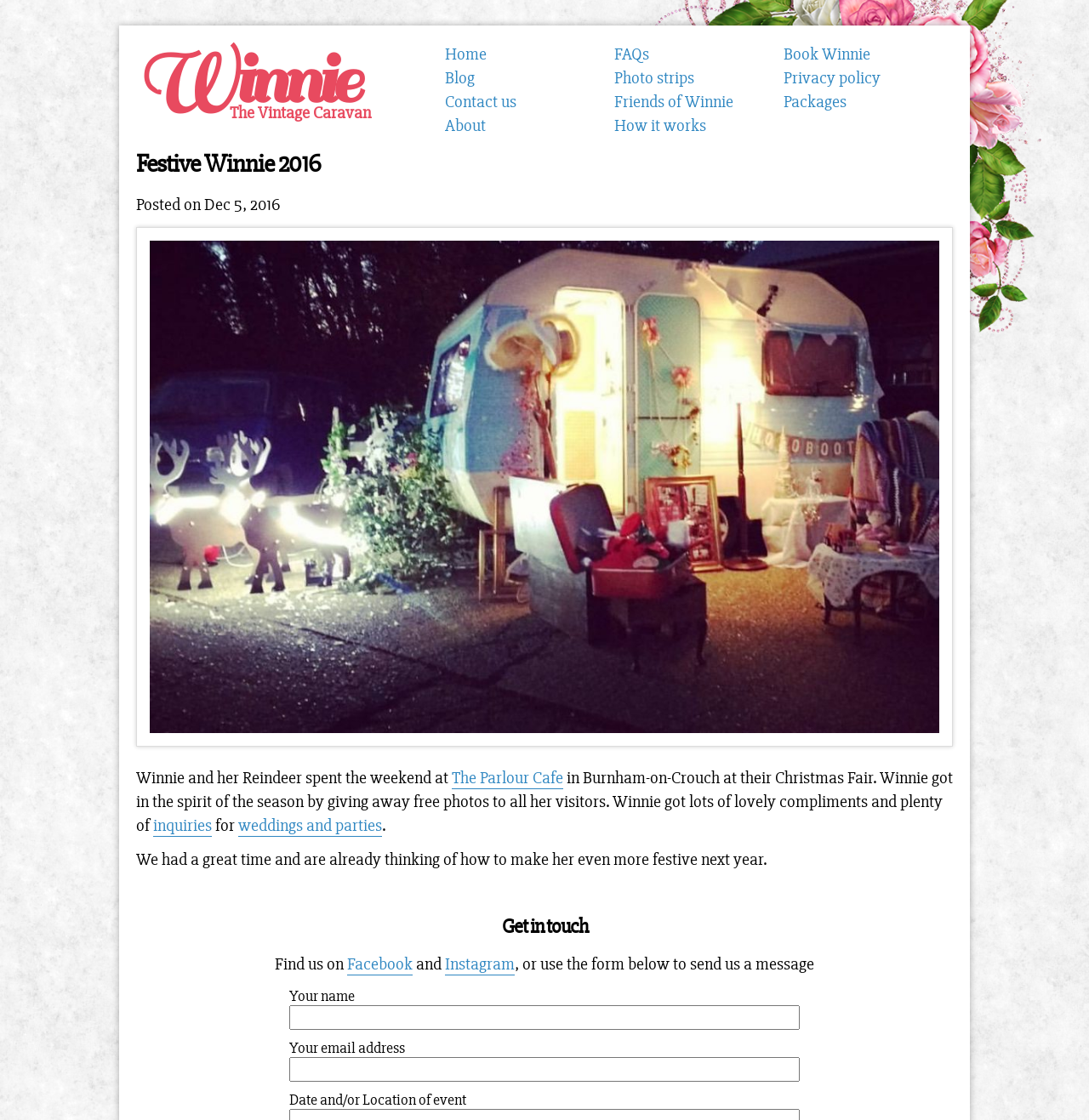Please provide a comprehensive answer to the question based on the screenshot: Where did Winnie spend the weekend?

According to the article, Winnie and her Reindeer spent the weekend at The Parlour Cafe in Burnham-on-Crouch at their Christmas Fair.